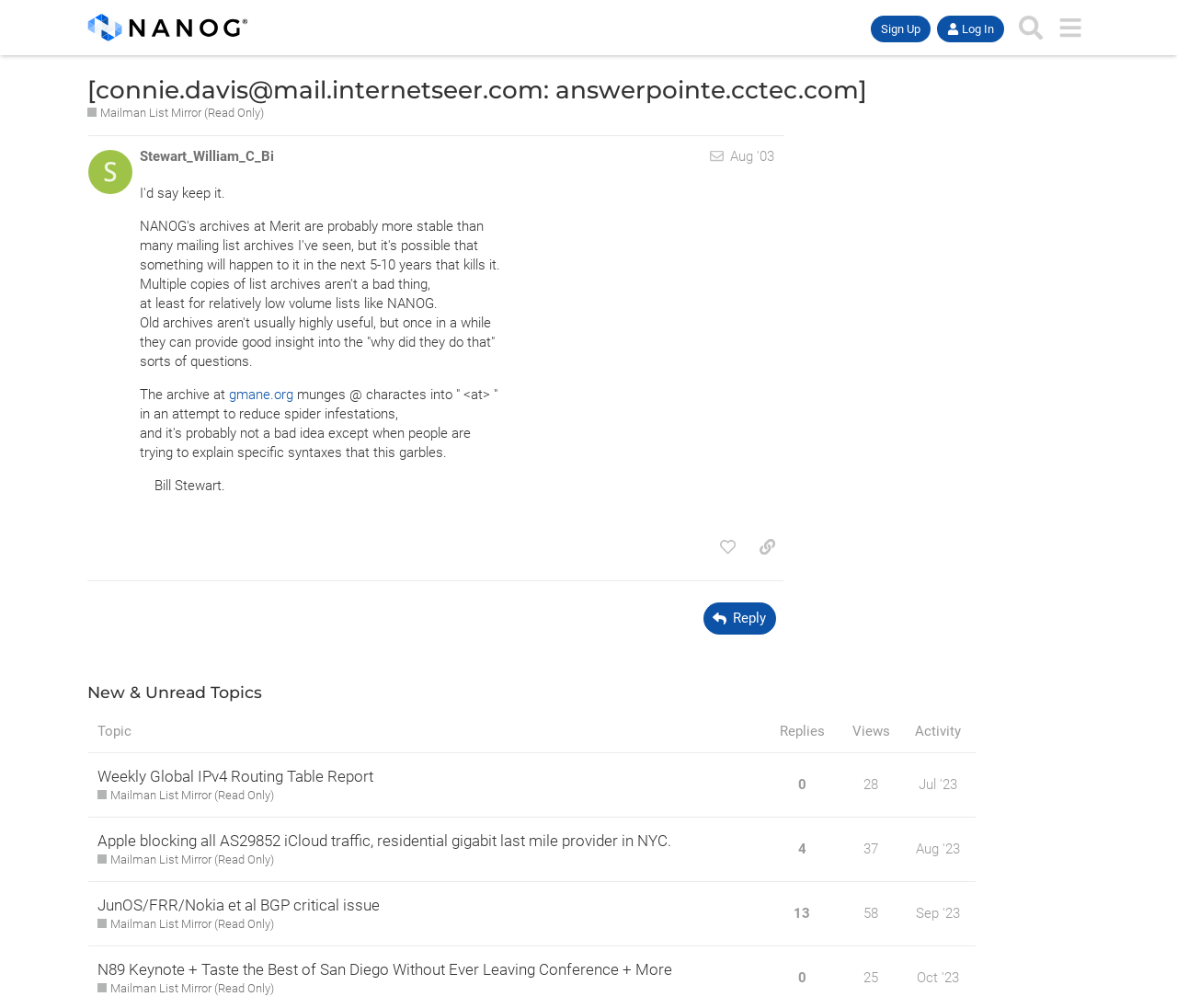Please identify the bounding box coordinates of the element on the webpage that should be clicked to follow this instruction: "Sign Up". The bounding box coordinates should be given as four float numbers between 0 and 1, formatted as [left, top, right, bottom].

[0.74, 0.016, 0.791, 0.042]